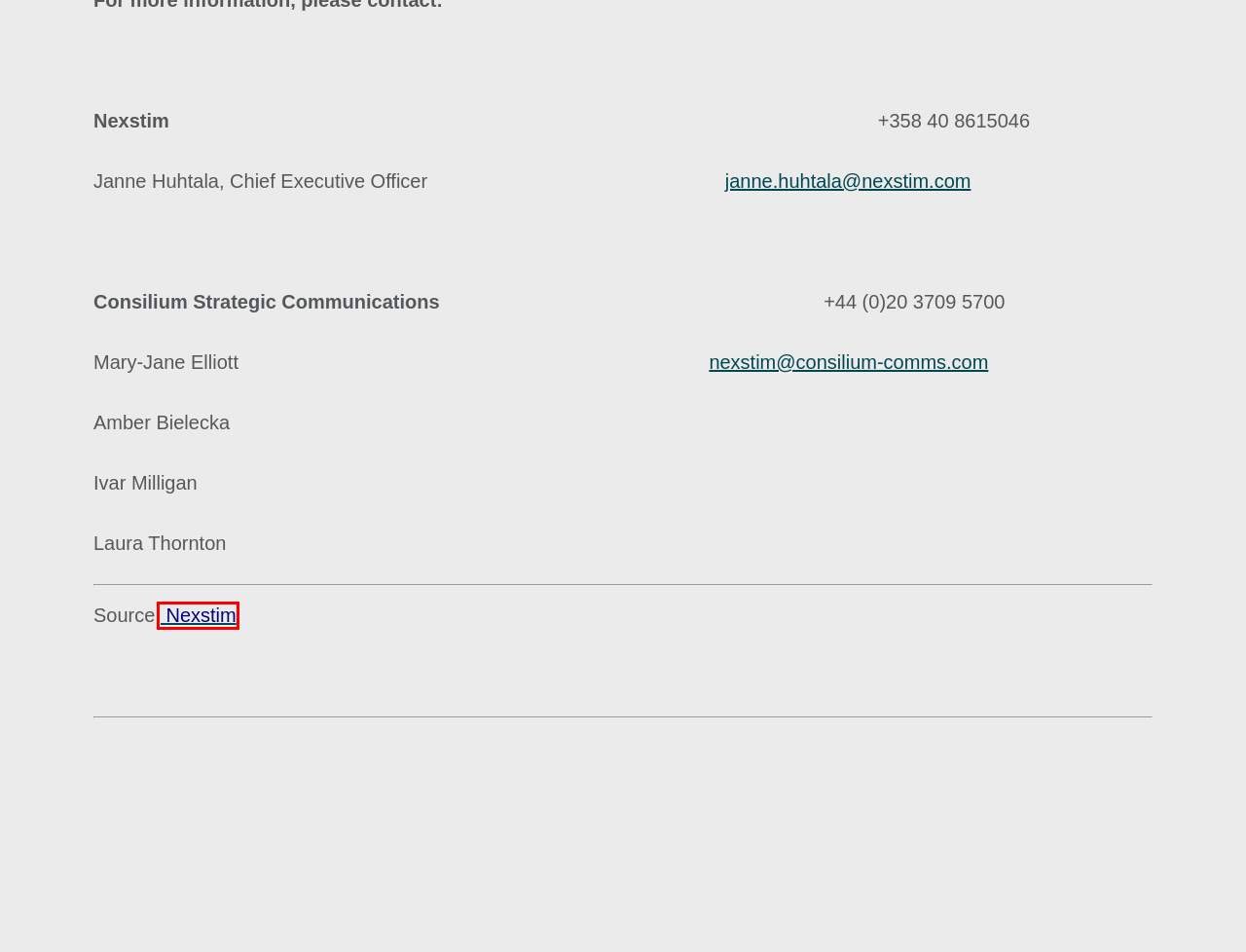You are provided with a screenshot of a webpage highlighting a UI element with a red bounding box. Choose the most suitable webpage description that matches the new page after clicking the element in the bounding box. Here are the candidates:
A. Contact - HealthCap
B. Sustainability - HealthCap
C. About - HealthCap
D. Team - HealthCap
E. Privacy policy - HealthCap
F. Nexstim - News
G. Portfolio - HealthCap
H. Cookie policy - HealthCap

F